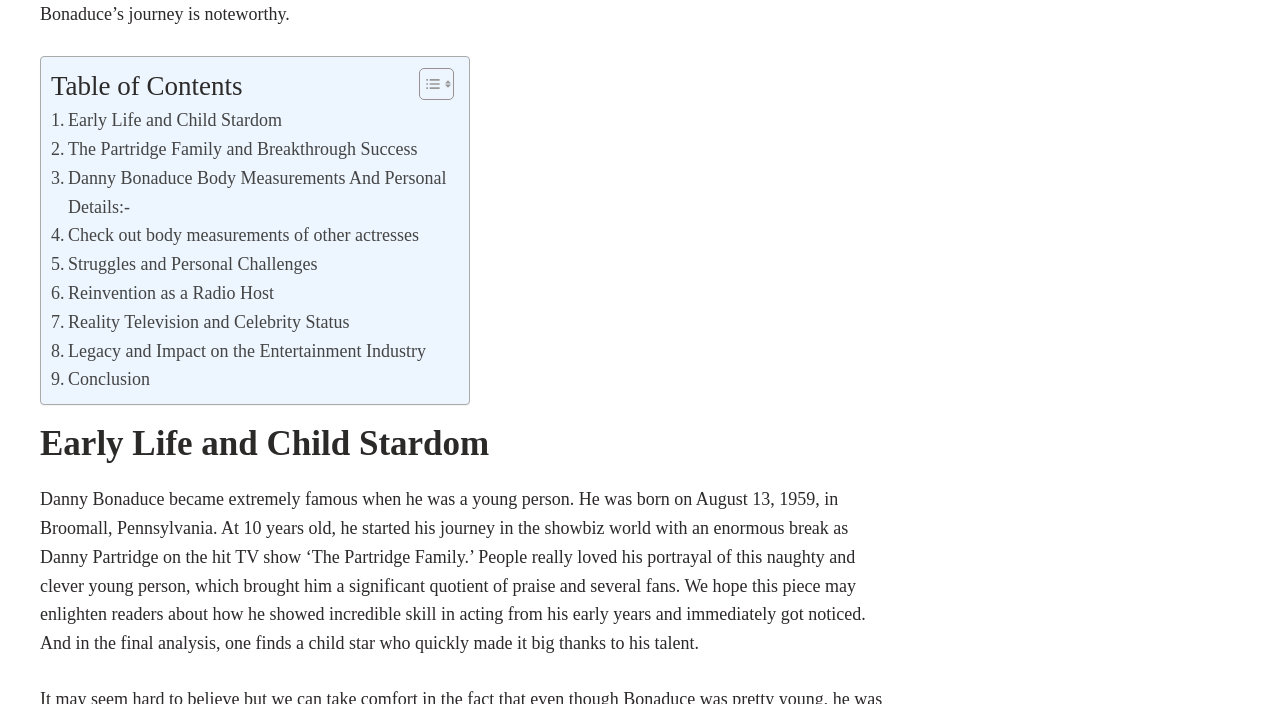Give a concise answer of one word or phrase to the question: 
What was Danny Bonaduce's role in the TV show 'The Partridge Family'?

Danny Partridge